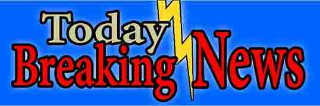Create a vivid and detailed description of the image.

The image features an eye-catching logo banner with the text "Today Breaking News." The design incorporates a vibrant color scheme, predominantly blue, with bold red lettering that emphasizes the urgency of the news being presented. A striking lightning bolt graphic intersperses the words "Today" and "Breaking," symbolizing immediacy and impact. This logo is prominently displayed at the top of the webpage, serving as a visual cue for the latest and most significant news updates, capturing viewer attention effectively.